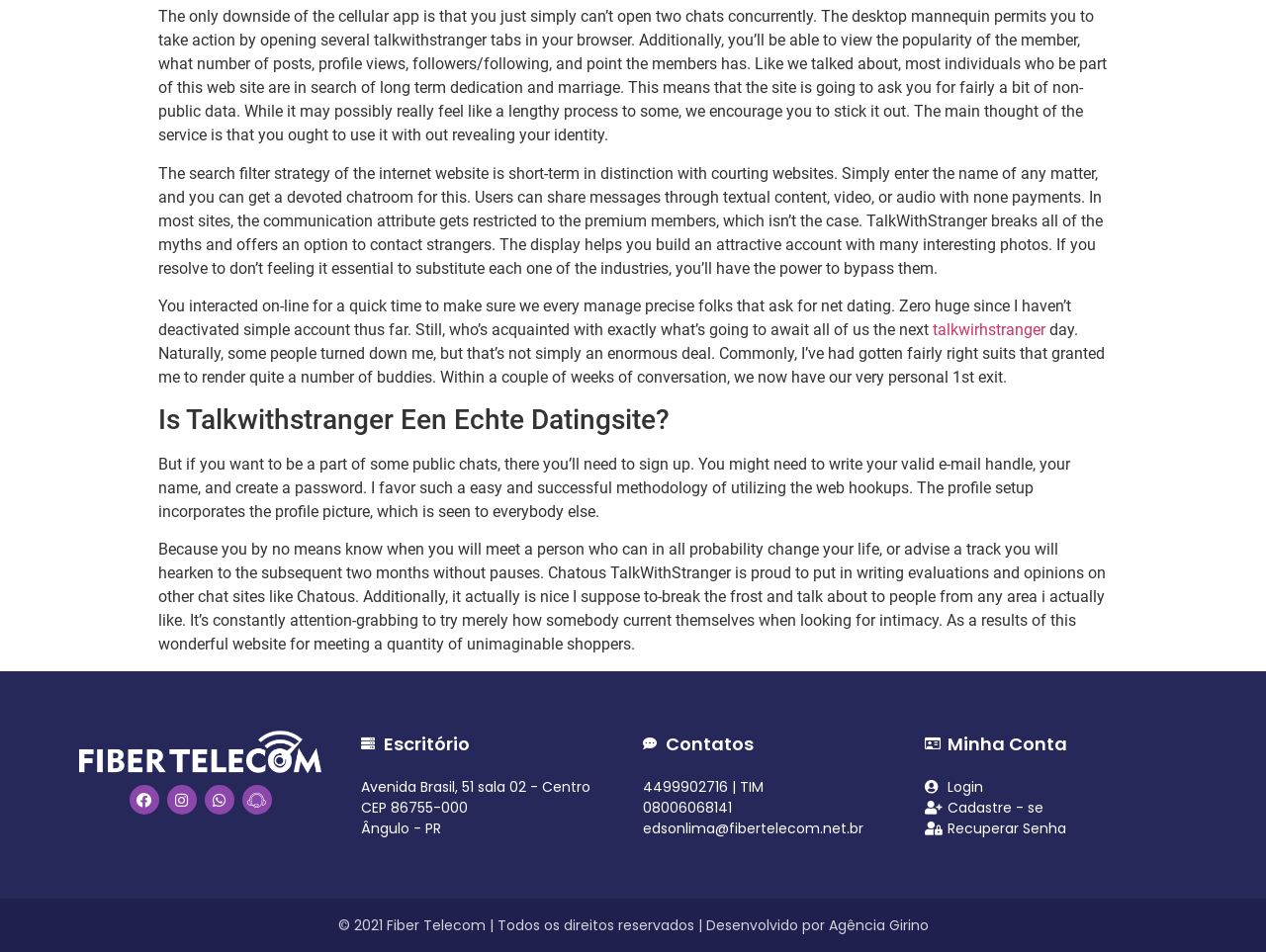Locate the bounding box for the described UI element: "Facebook". Ensure the coordinates are four float numbers between 0 and 1, formatted as [left, top, right, bottom].

[0.102, 0.825, 0.125, 0.856]